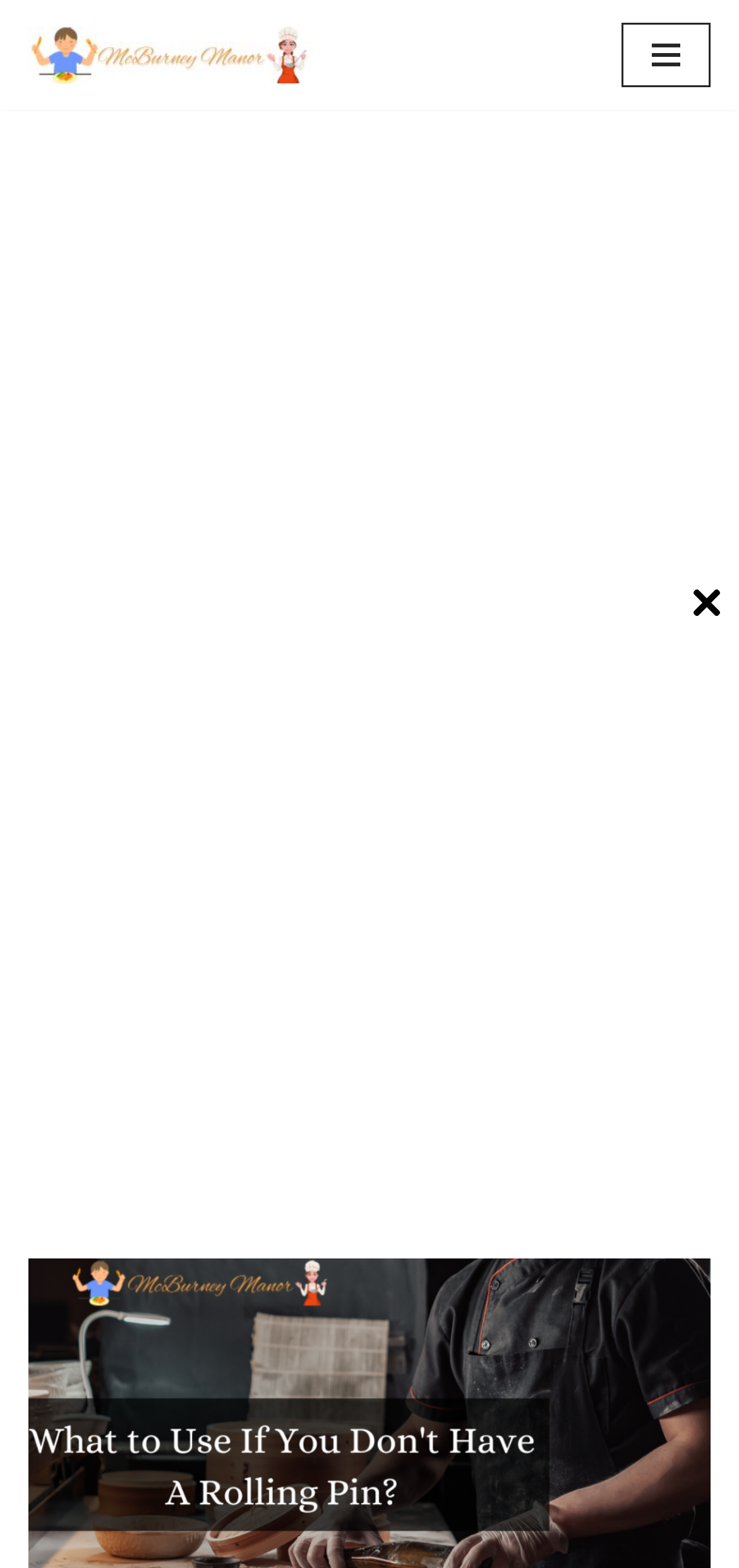Answer briefly with one word or phrase:
What is the purpose of the button at the top right?

Navigation Menu